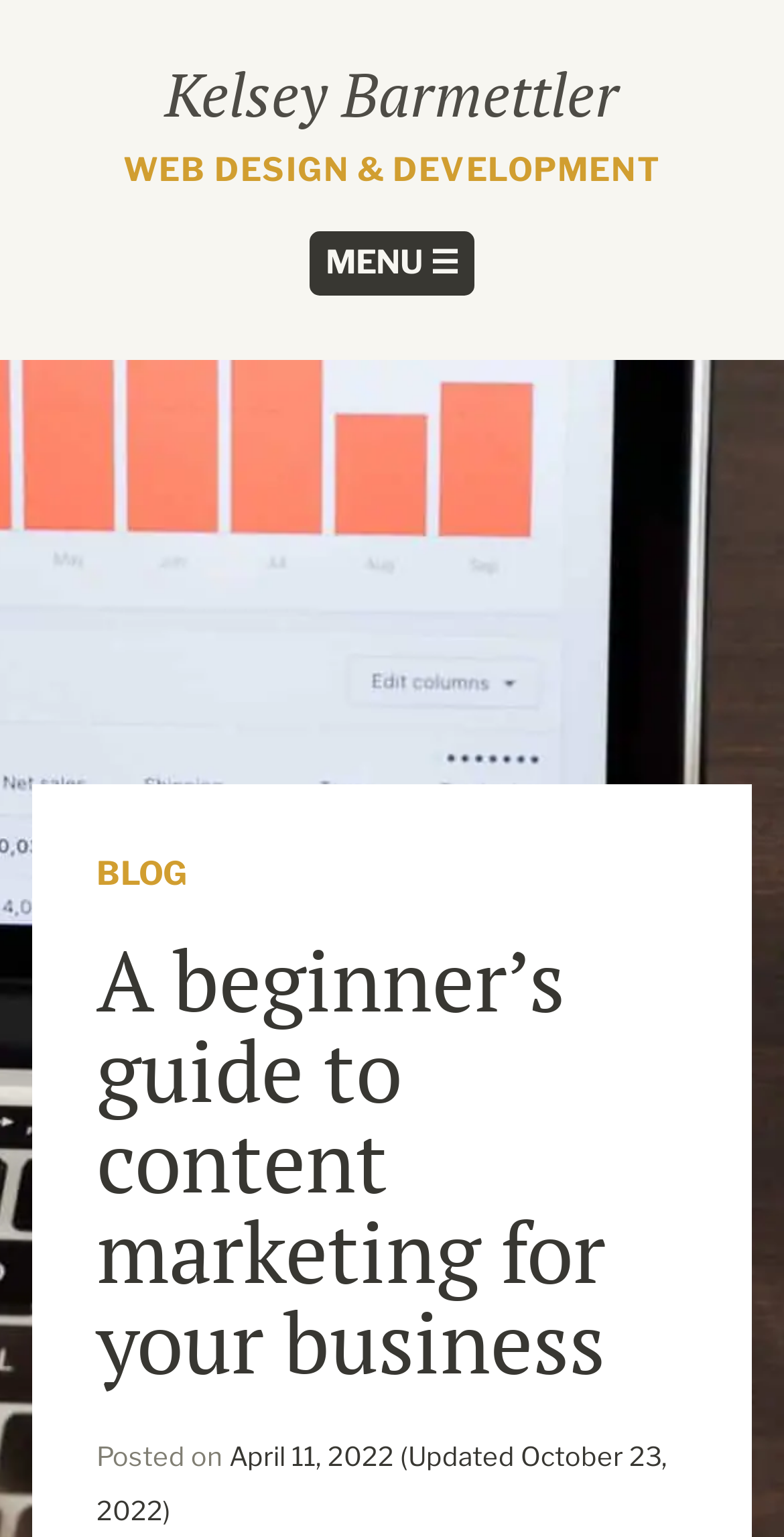Give a one-word or one-phrase response to the question: 
What section is the blog post under?

BLOG